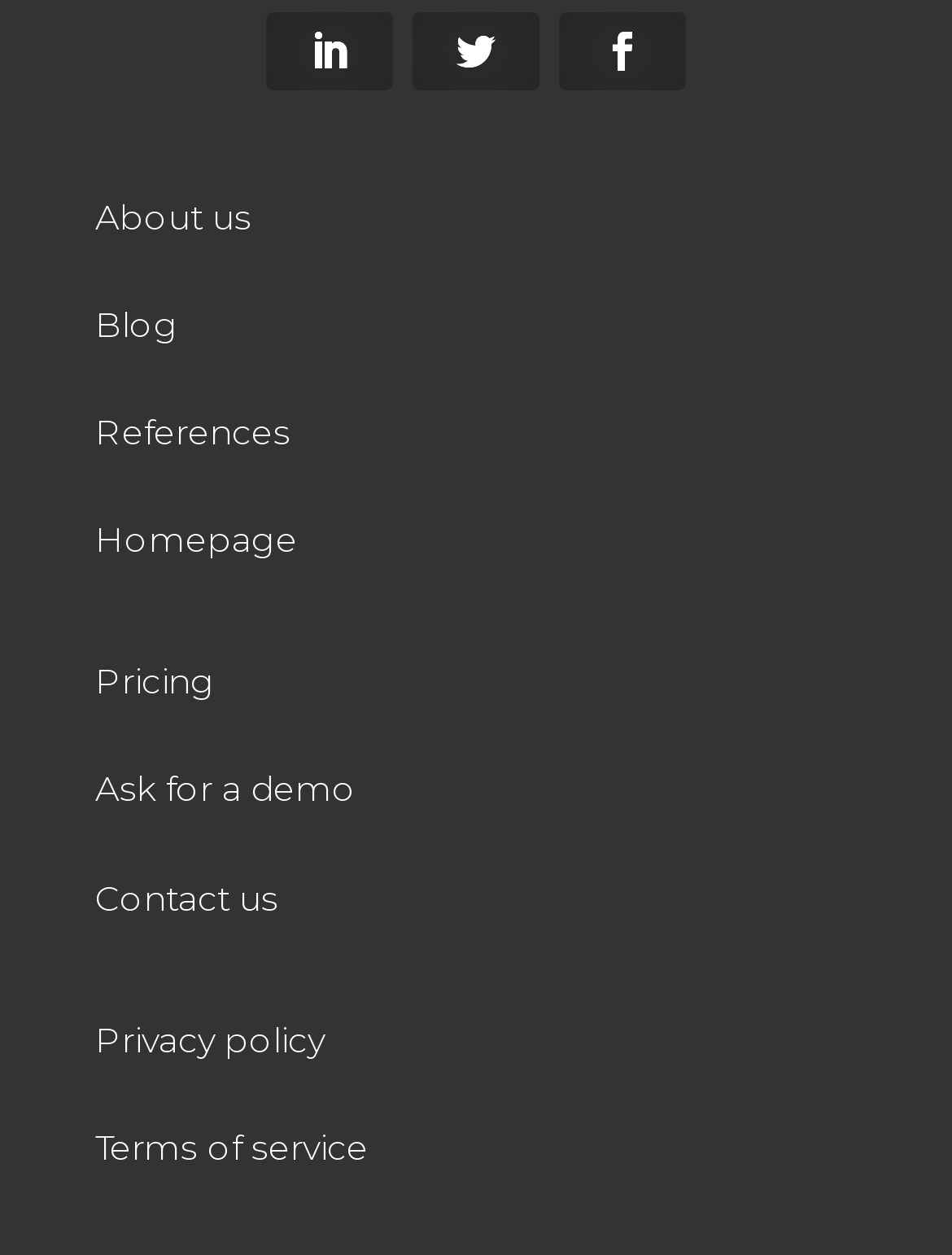Find the bounding box coordinates of the area to click in order to follow the instruction: "ask for a demo".

[0.1, 0.612, 0.374, 0.647]